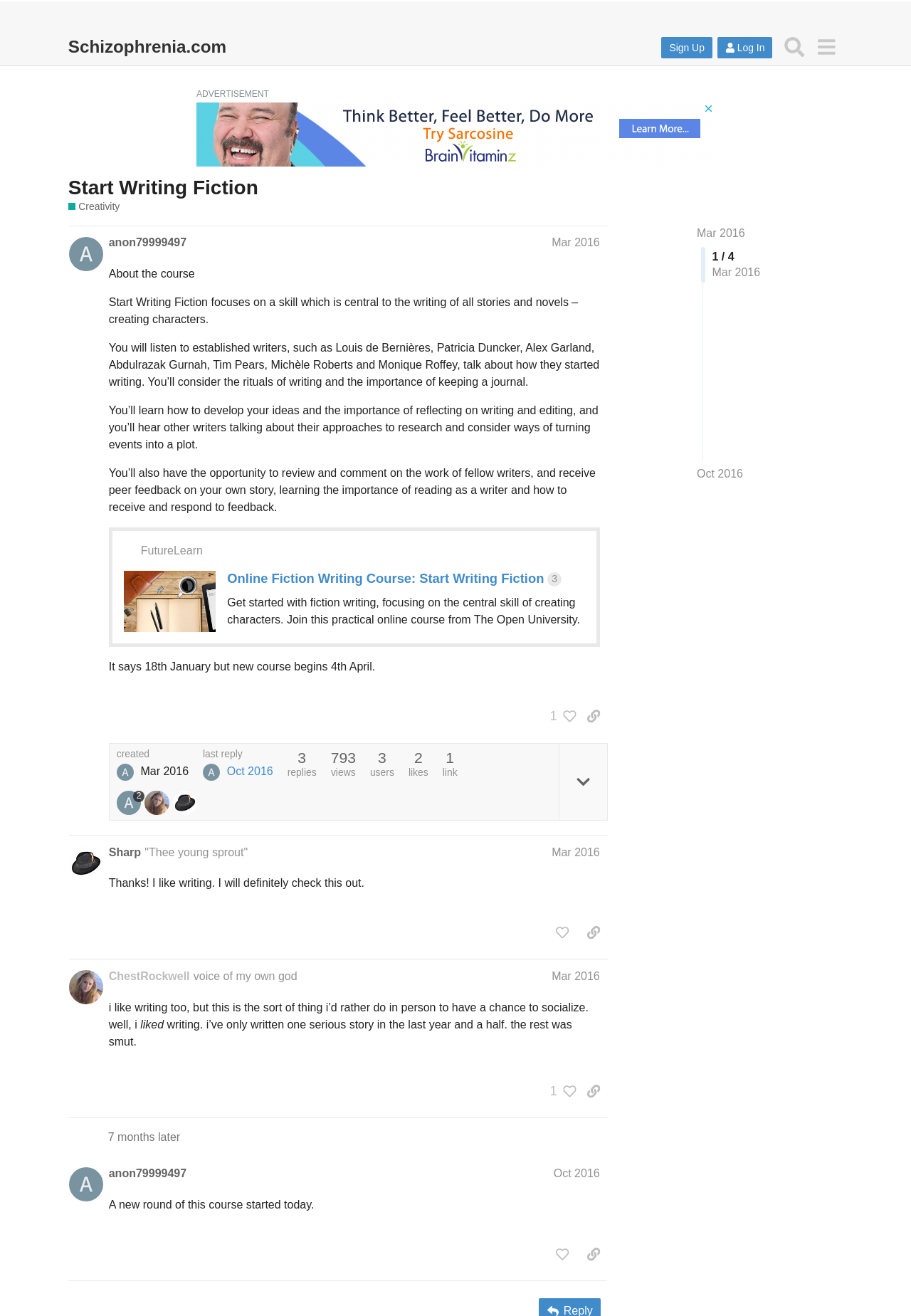Using the description "aria-label="Advertisement" title="3rd party ad content"", predict the bounding box of the relevant HTML element.

[0.216, 0.078, 0.784, 0.127]